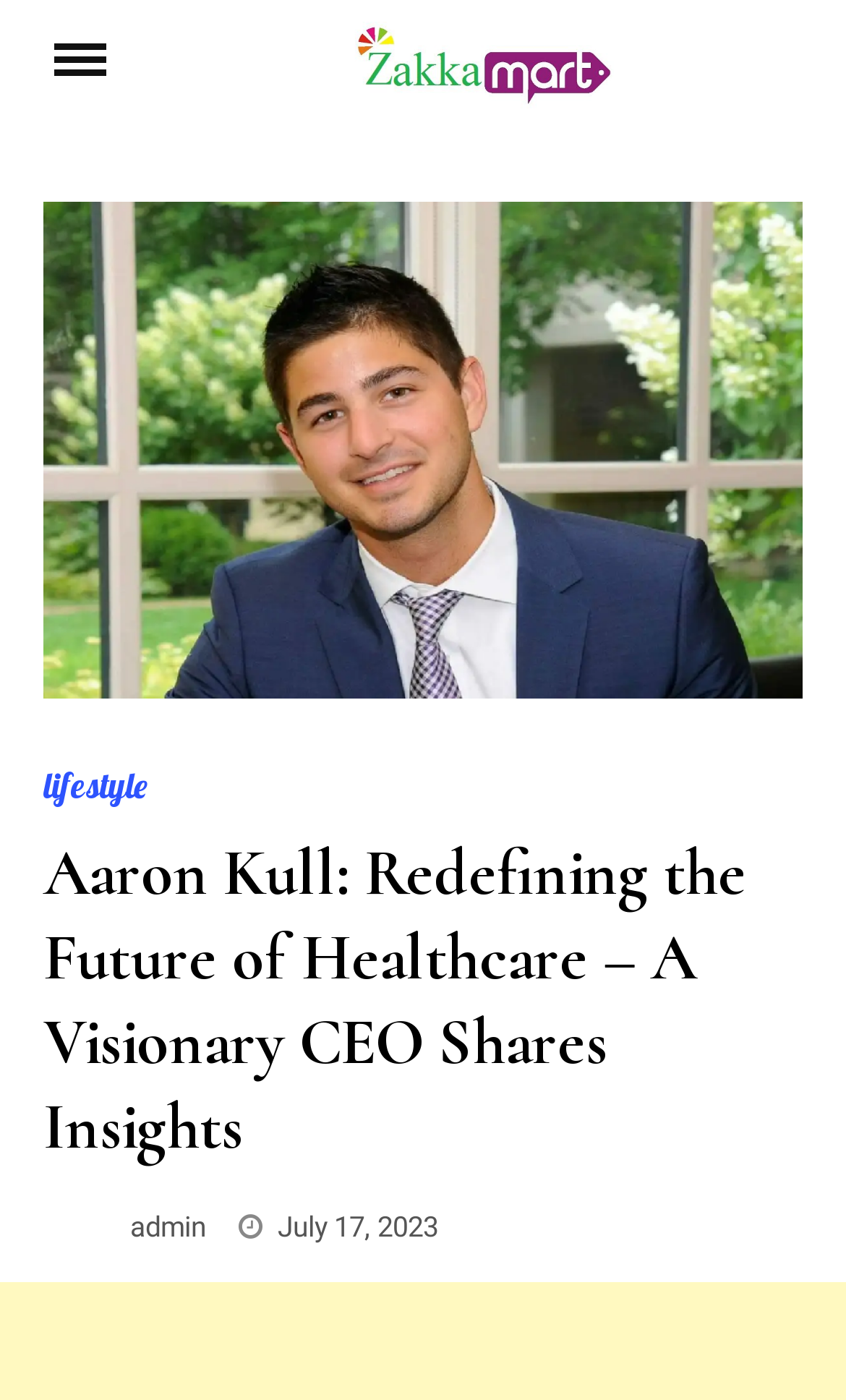Respond to the question below with a single word or phrase: What is the date of the latest article?

July 17, 2023